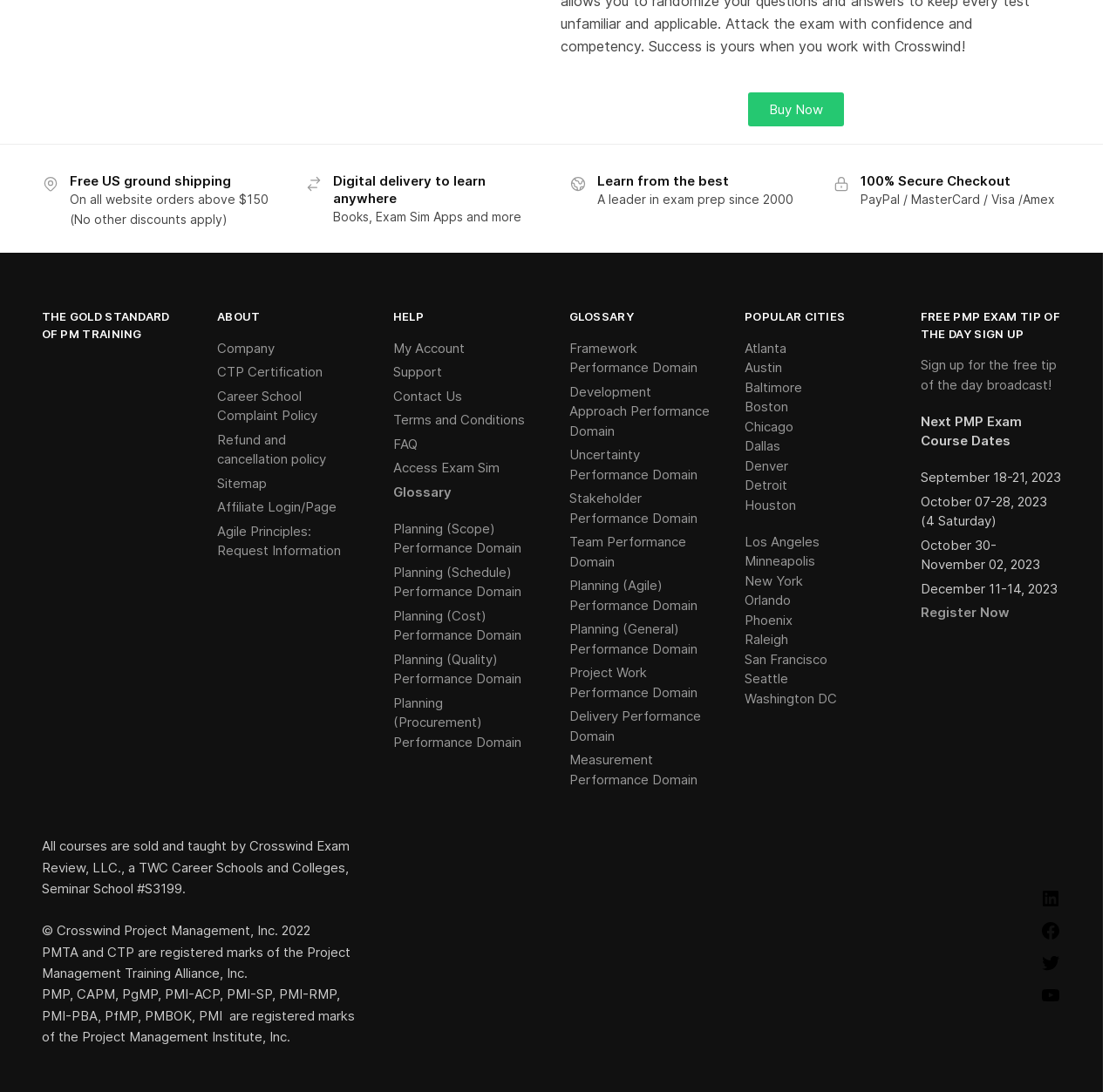What is the company's experience in exam prep?
Refer to the image and provide a thorough answer to the question.

The company has been a leader in exam prep since 2000, as stated by the StaticText element 'A leader in exam prep since 2000' with bounding box coordinates [0.535, 0.171, 0.711, 0.185]. This information is provided to establish the company's credibility and experience in the field of exam preparation.